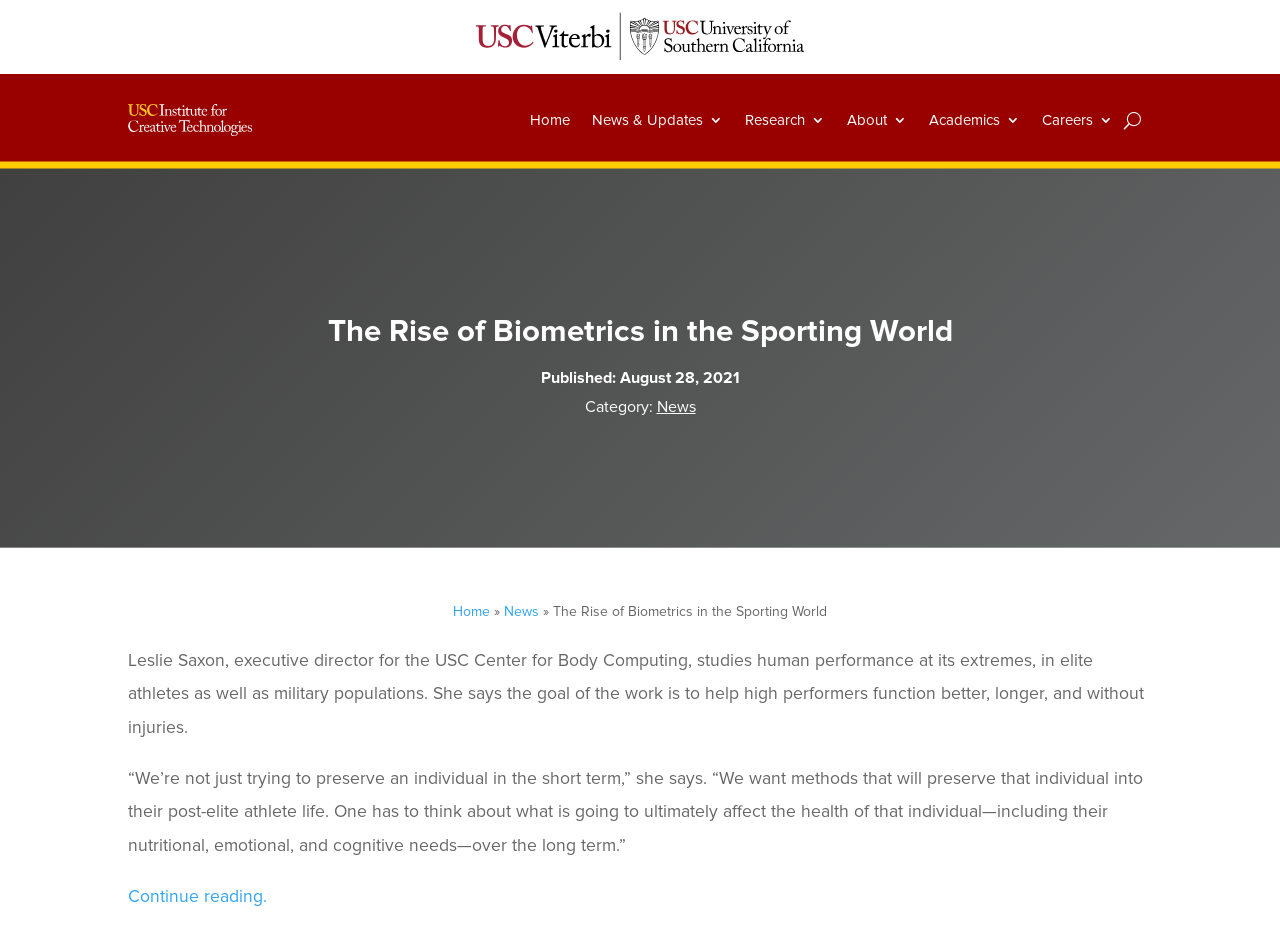Produce a meticulous description of the webpage.

The webpage is about the rise of biometrics in the sporting world, with a focus on human performance at its extremes. At the top left corner, there is a USC Shield with USC Viterbi Logo, and next to it, there is a USC ICT Logo. Below these logos, there is a navigation menu with links to "Home", "News & Updates", "Research", "About", "Academics", and "Careers". 

On the top right corner, there is a button with the letter "U". The main title of the webpage, "The Rise of Biometrics in the Sporting World", is located in the middle of the top section. Below the title, there is a publication date, "August 28, 2021", and a category label, "News". 

Further down, there is a navigation section with breadcrumbs, showing the path from "Home" to "News" to the current article. The main content of the webpage is a text about Leslie Saxon, executive director for the USC Center for Body Computing, who studies human performance in elite athletes and military populations. The text describes her goal of helping high performers function better, longer, and without injuries. 

There are two paragraphs of text, with the second one being a quote from Leslie Saxon, discussing the importance of considering the long-term health of individuals. At the bottom of the page, there is a link to "Continue reading" the article.